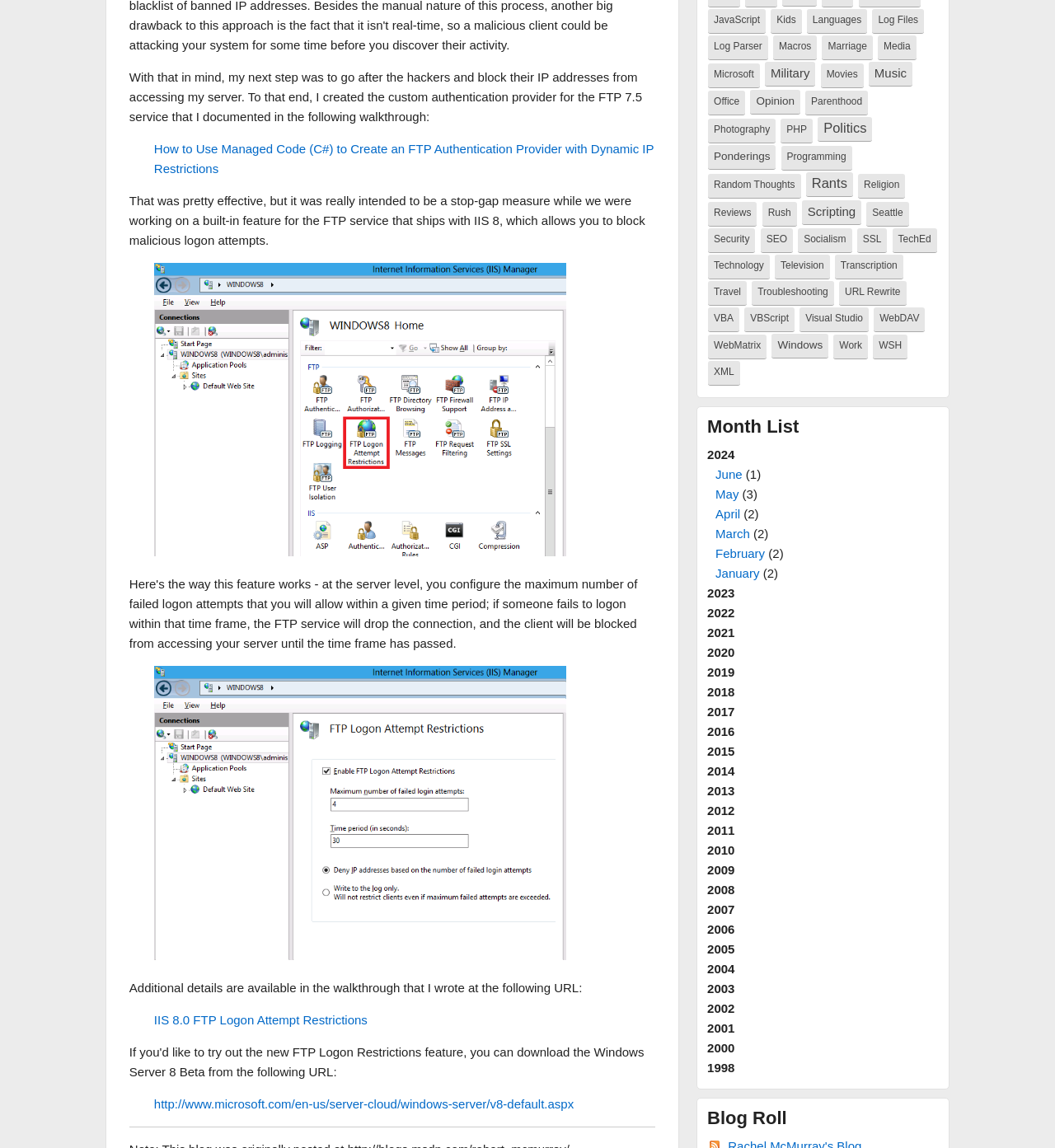Please determine the bounding box coordinates, formatted as (top-left x, top-left y, bottom-right x, bottom-right y), with all values as floating point numbers between 0 and 1. Identify the bounding box of the region described as: Follow us on Facebook

None